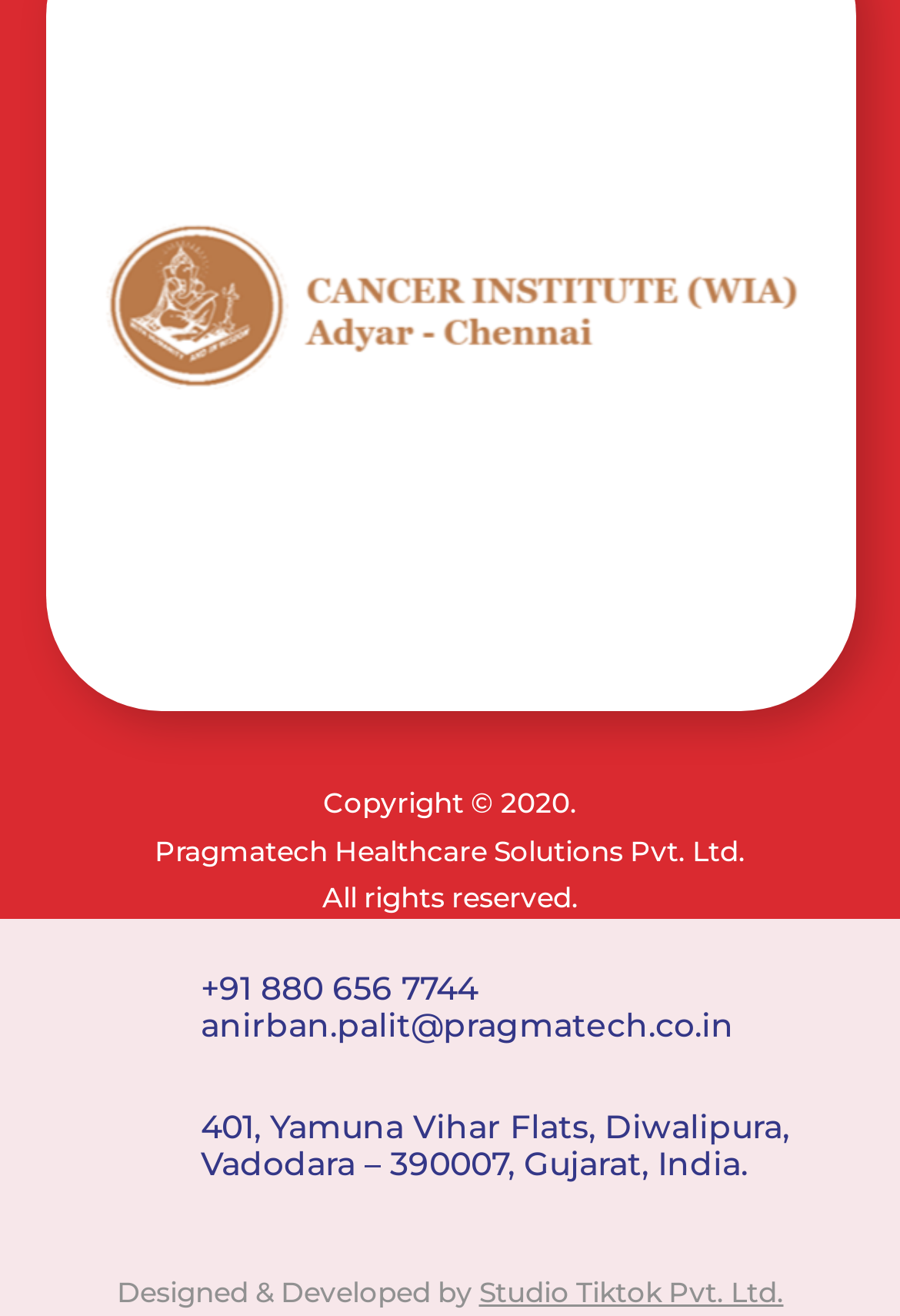What is the phone number provided on the webpage?
Please give a detailed and thorough answer to the question, covering all relevant points.

The phone number can be found in the first LayoutTable, which contains a link element with the text '+91 880 656 7744'.